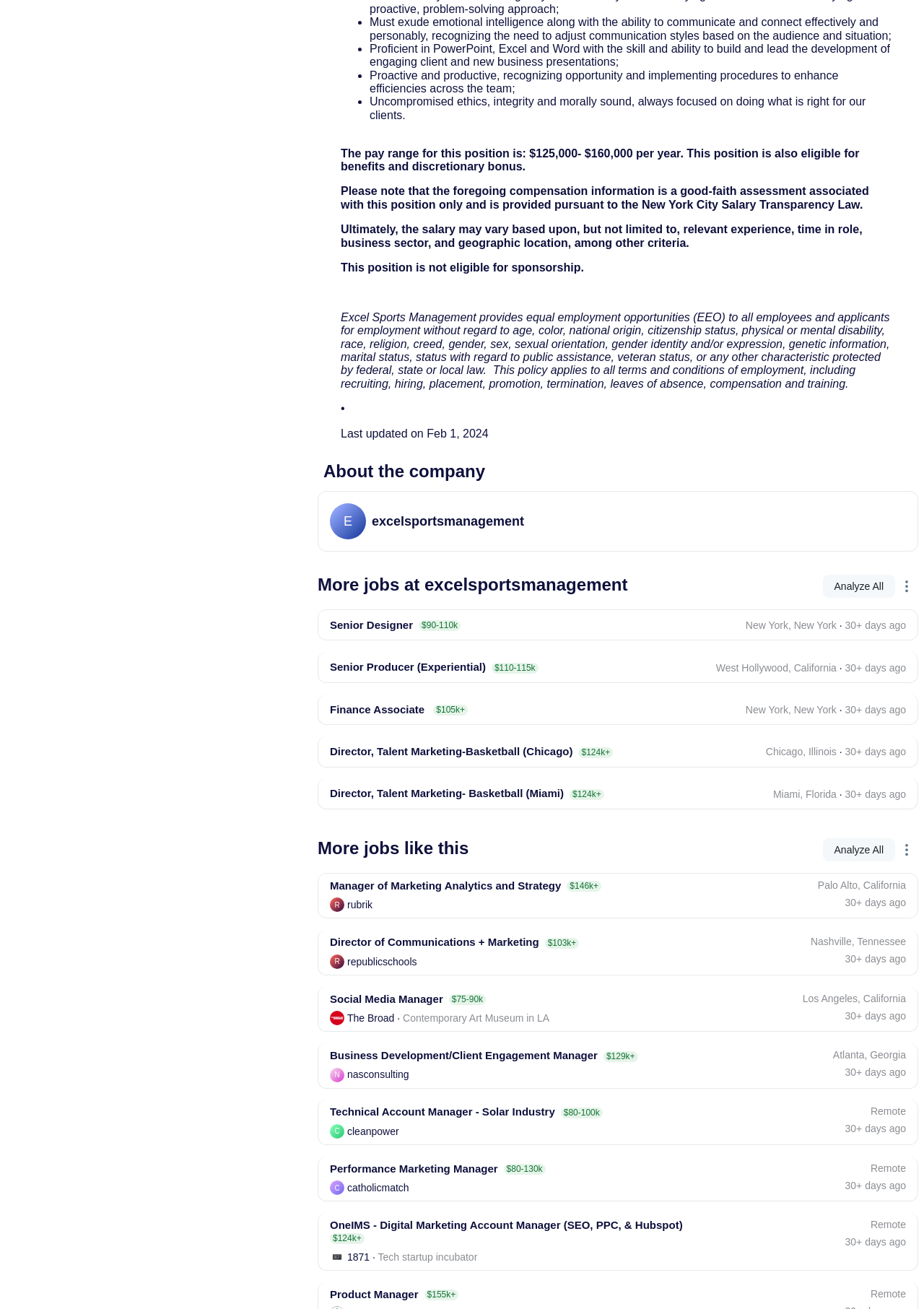Please determine the bounding box coordinates of the area that needs to be clicked to complete this task: 'Analyze All'. The coordinates must be four float numbers between 0 and 1, formatted as [left, top, right, bottom].

[0.903, 0.443, 0.956, 0.452]